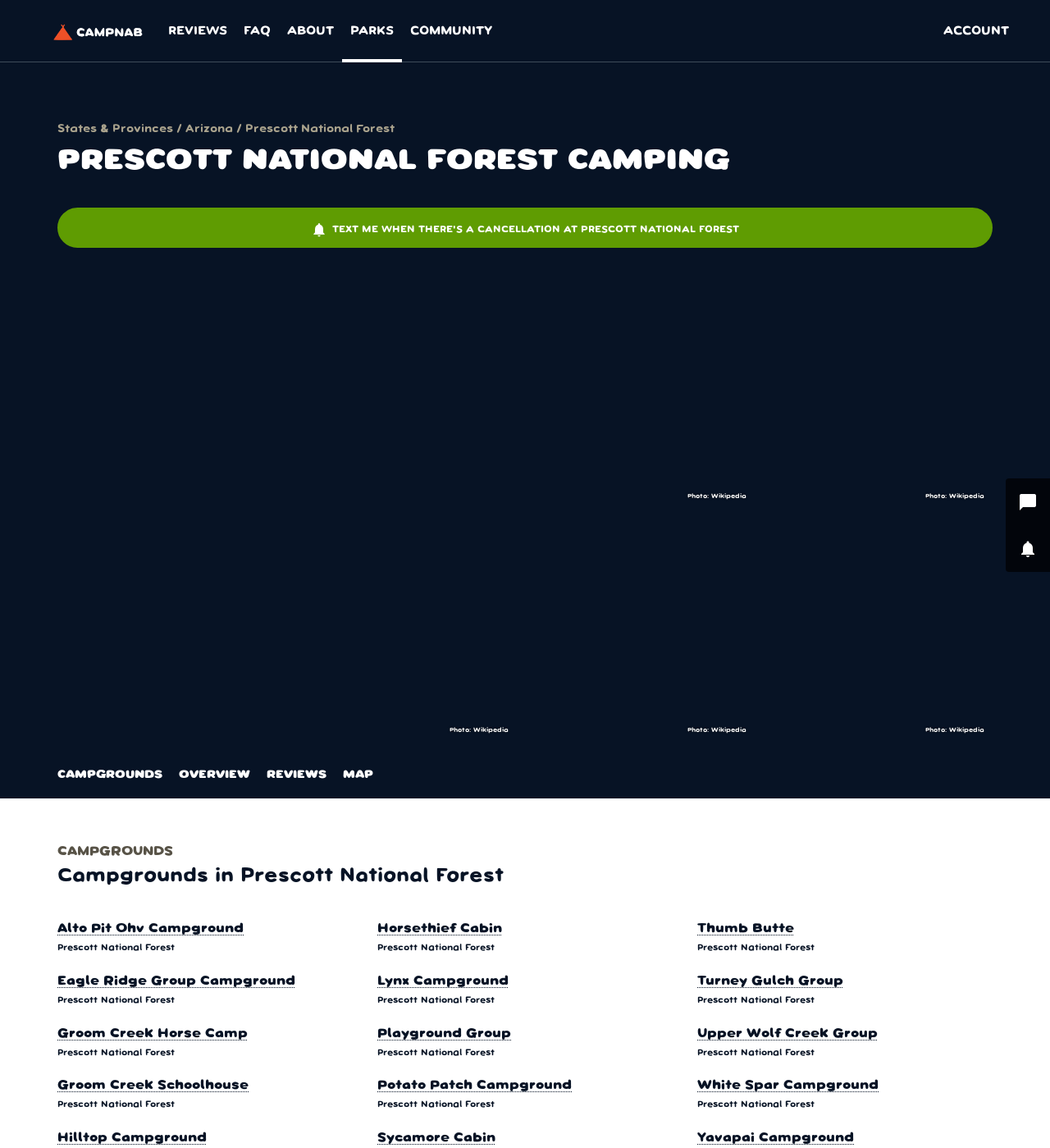How many campgrounds are listed?
Provide an in-depth answer to the question, covering all aspects.

I counted the number of headings that start with a campground name, such as 'Alto Pit Ohv Campground', 'Eagle Ridge Group Campground', and so on. There are 14 of them in total.